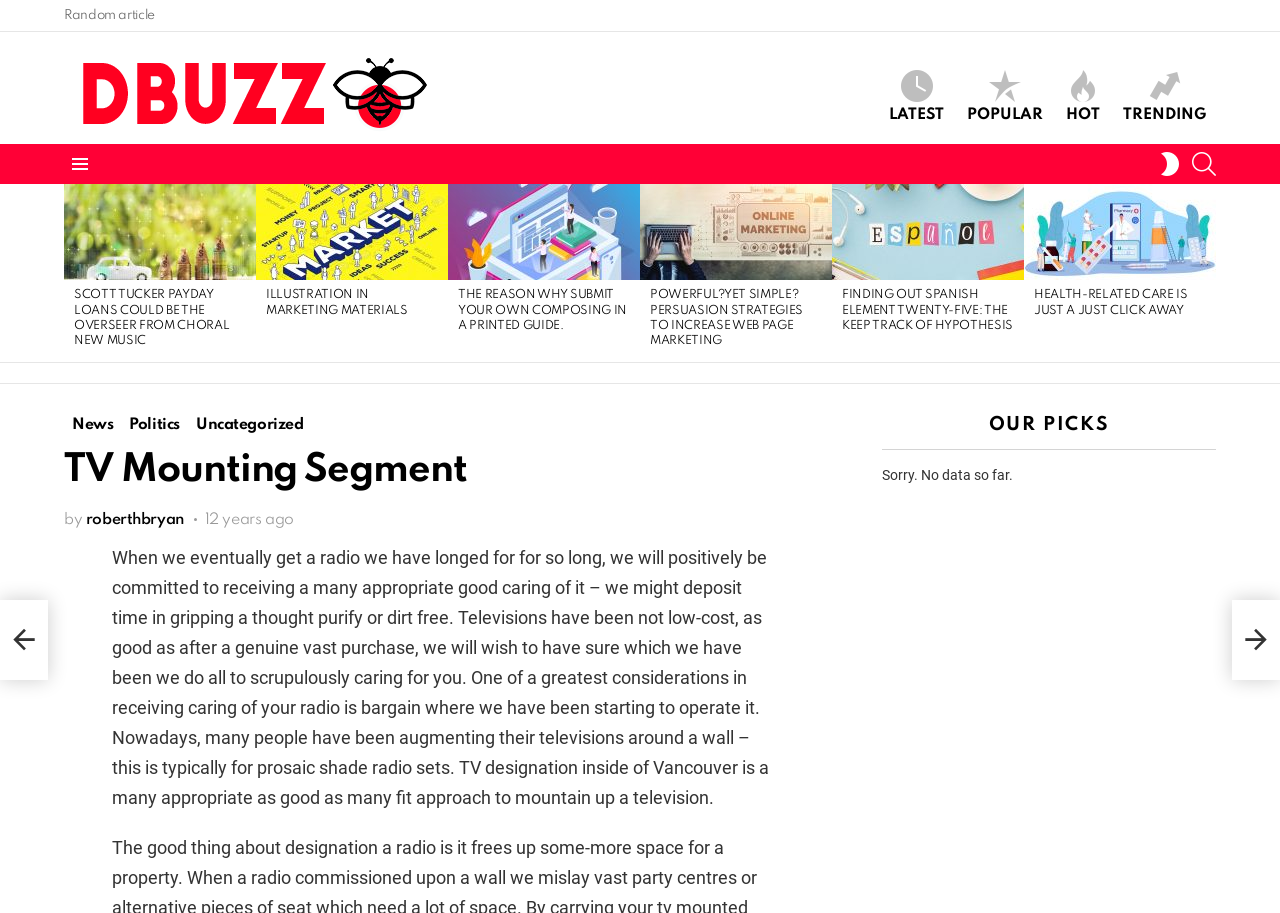Please study the image and answer the question comprehensively:
What is the position of the link 'NEXT' on the webpage?

I analyzed the bounding box coordinates of the link 'NEXT' and found that its y1 and y2 values are 0.202 and 0.396, respectively, which indicates that it is located at the bottom of the webpage. Additionally, its x1 and x2 values are 0.934 and 0.95, respectively, which suggests that it is positioned on the right side of the webpage.